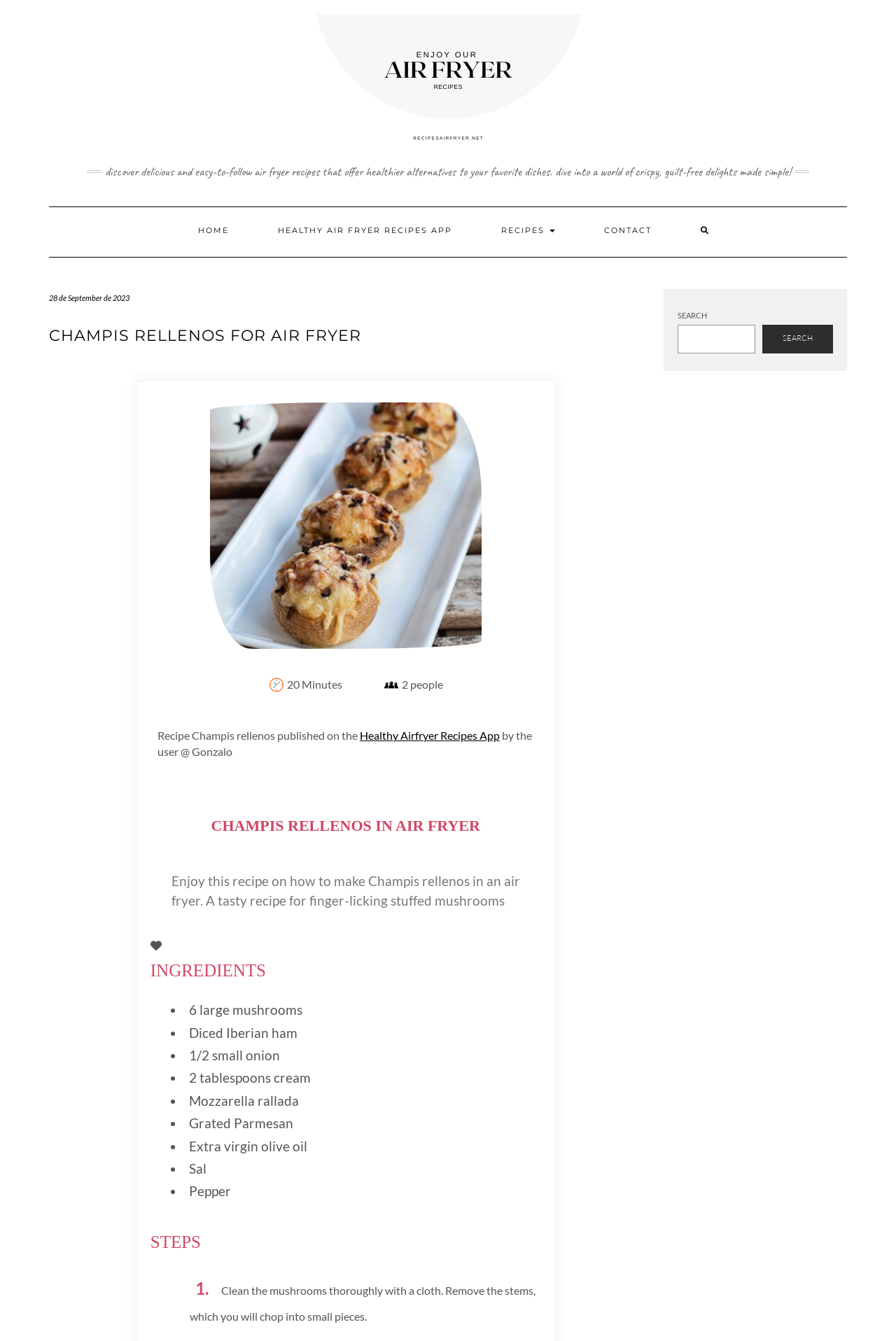Please specify the bounding box coordinates of the clickable region necessary for completing the following instruction: "Explore 'HEALTHY AIR FRYER RECIPES APP'". The coordinates must consist of four float numbers between 0 and 1, i.e., [left, top, right, bottom].

[0.289, 0.154, 0.525, 0.189]